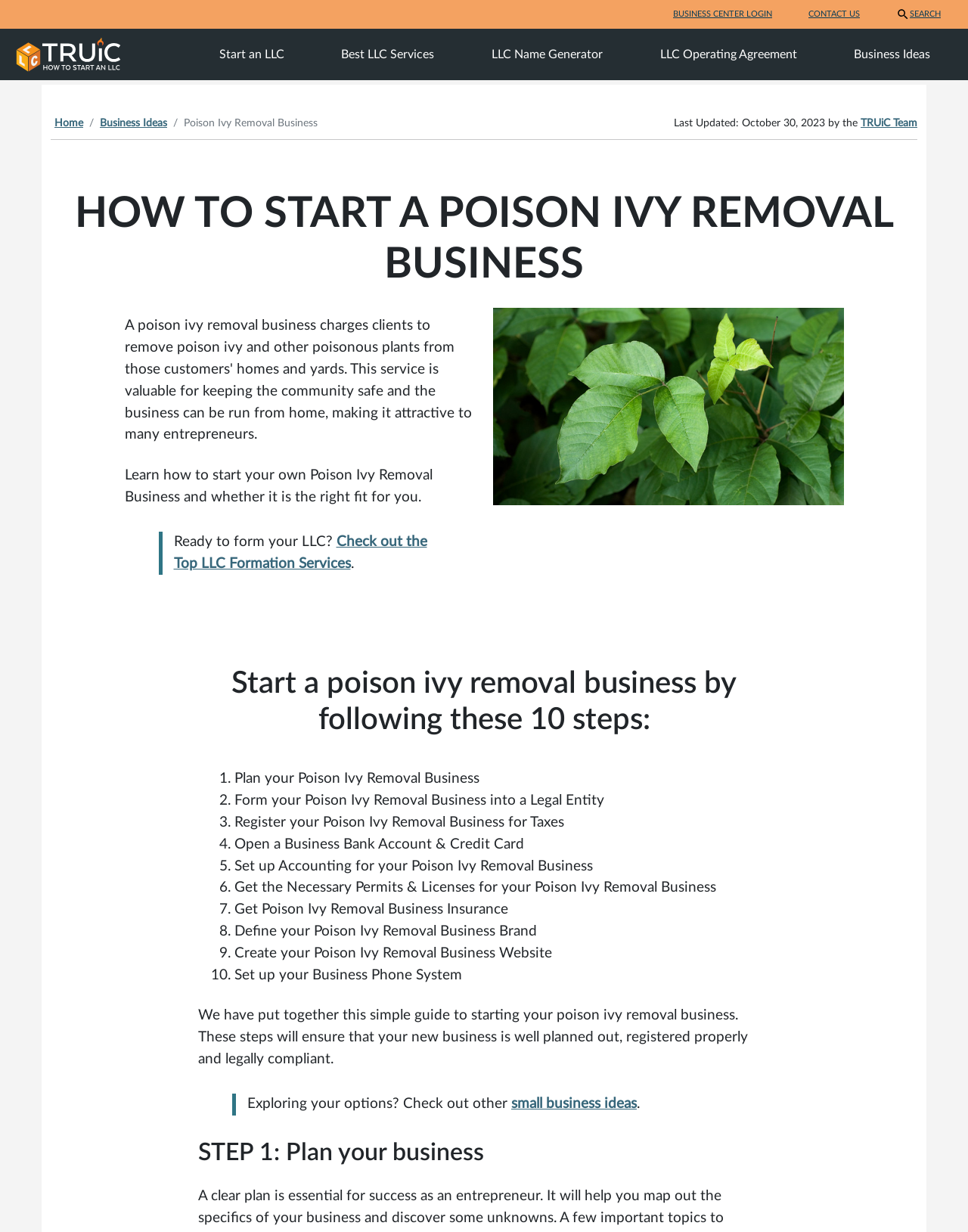Respond concisely with one word or phrase to the following query:
What is the main topic of this webpage?

Poison Ivy Removal Business